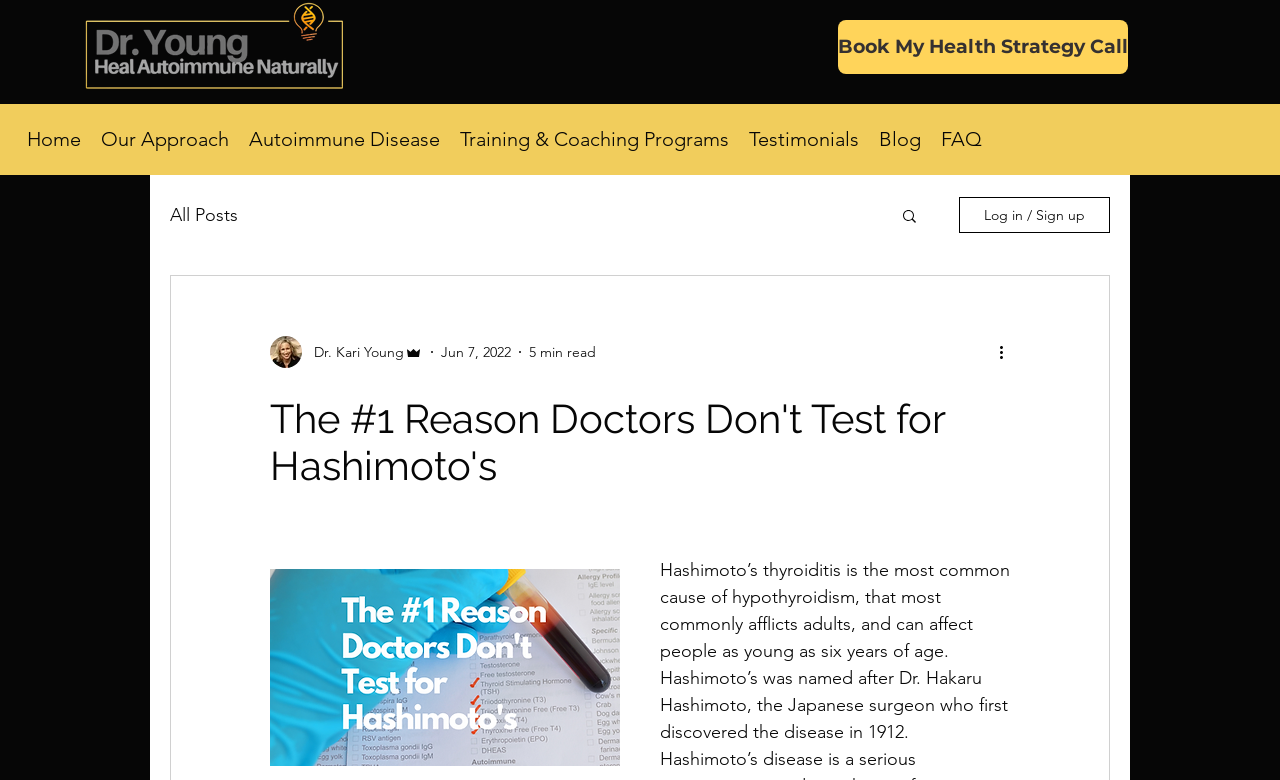Please answer the following question using a single word or phrase: 
How many navigation menus are there?

2